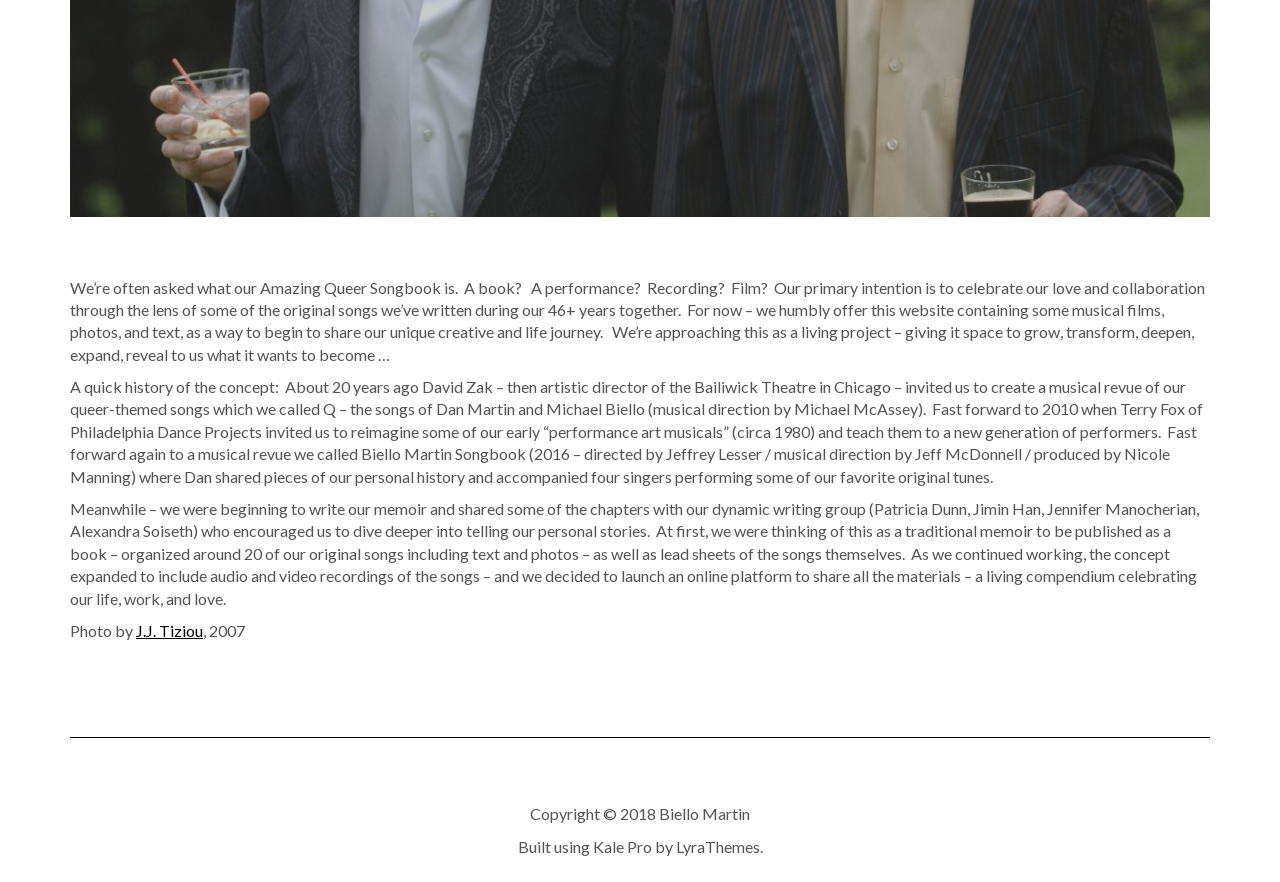From the webpage screenshot, predict the bounding box coordinates (top-left x, top-left y, bottom-right x, bottom-right y) for the UI element described here: J.J. Tiziou

[0.106, 0.704, 0.159, 0.726]